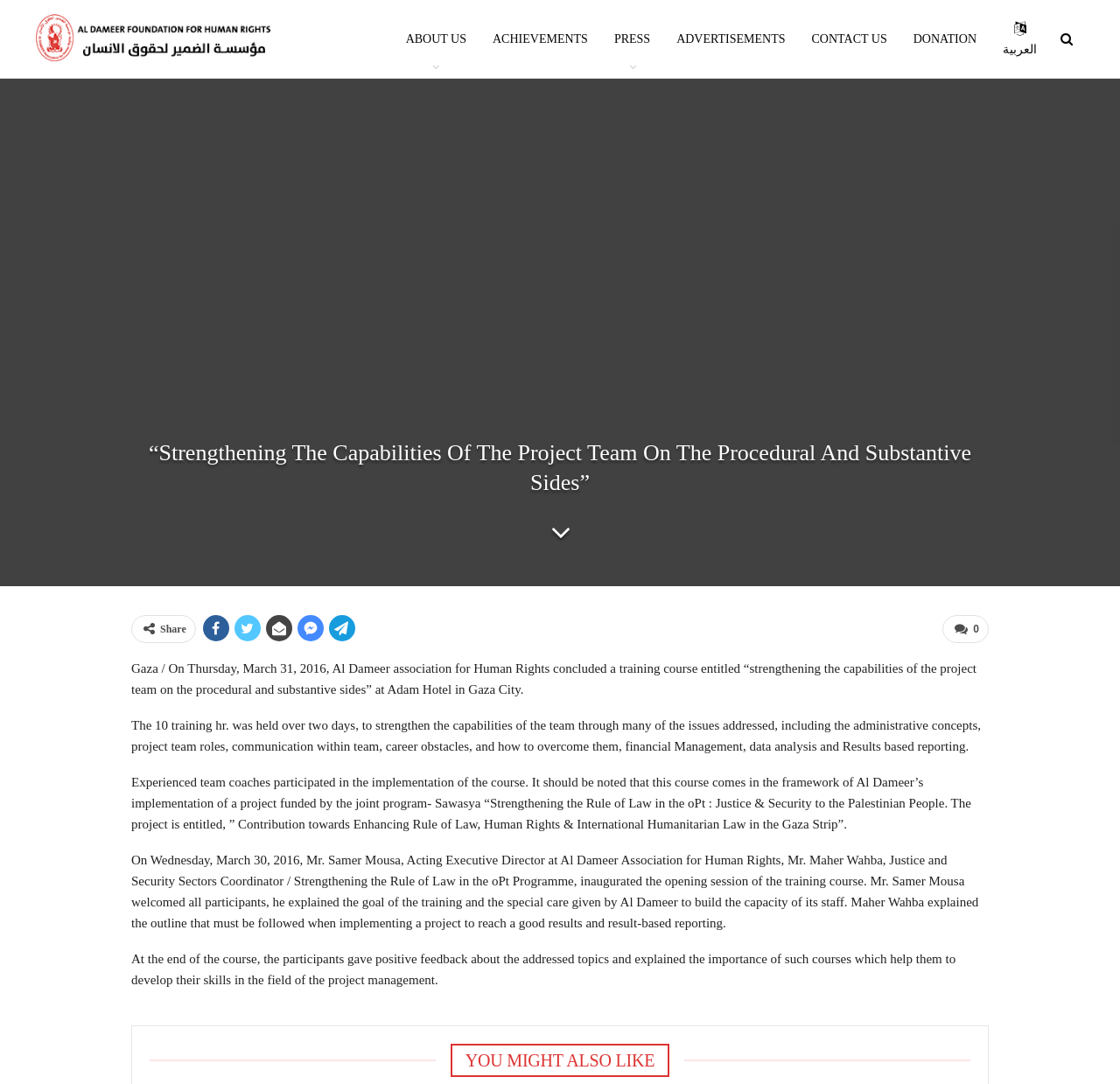Look at the image and write a detailed answer to the question: 
What is the name of the organization that concluded a training course?

I found this answer by reading the first paragraph of the article, which states 'Gaza / On Thursday, March 31, 2016, Al Dameer association for Human Rights concluded a training course...'.